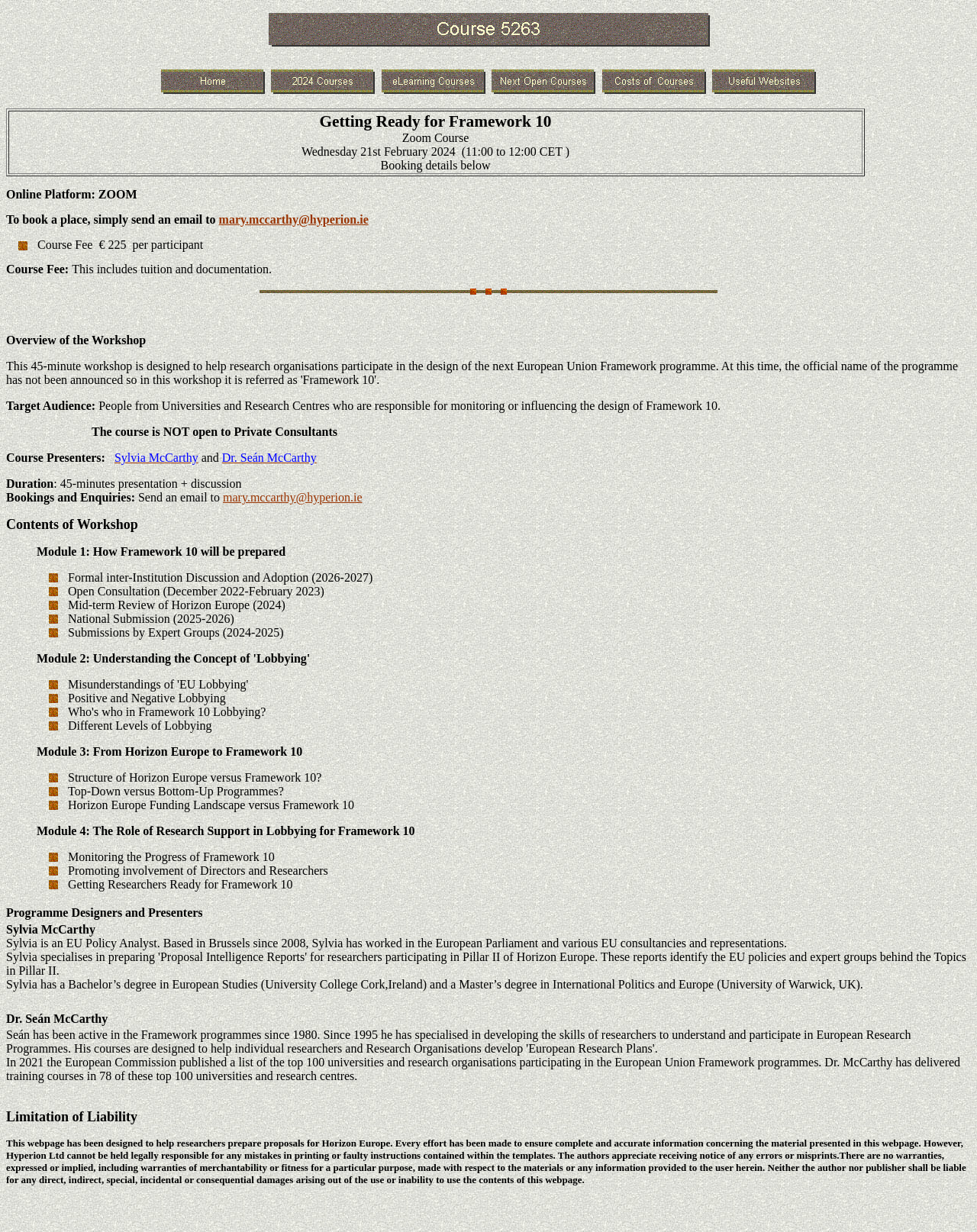Extract the bounding box of the UI element described as: "mary.mccarthy@hyperion.ie".

[0.228, 0.398, 0.371, 0.409]